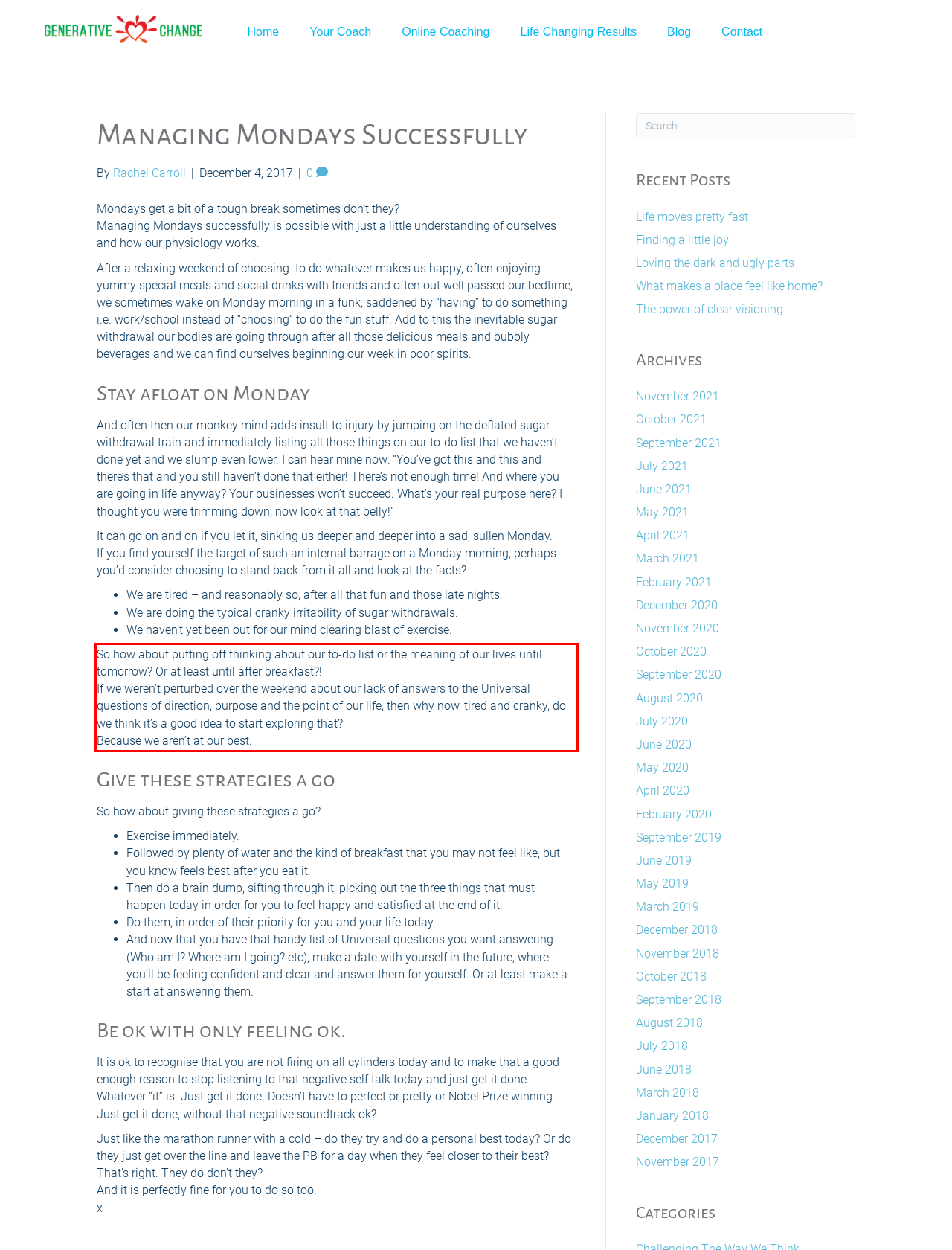Inspect the webpage screenshot that has a red bounding box and use OCR technology to read and display the text inside the red bounding box.

So how about putting off thinking about our to-do list or the meaning of our lives until tomorrow? Or at least until after breakfast?! If we weren’t perturbed over the weekend about our lack of answers to the Universal questions of direction, purpose and the point of our life, then why now, tired and cranky, do we think it’s a good idea to start exploring that? Because we aren’t at our best.